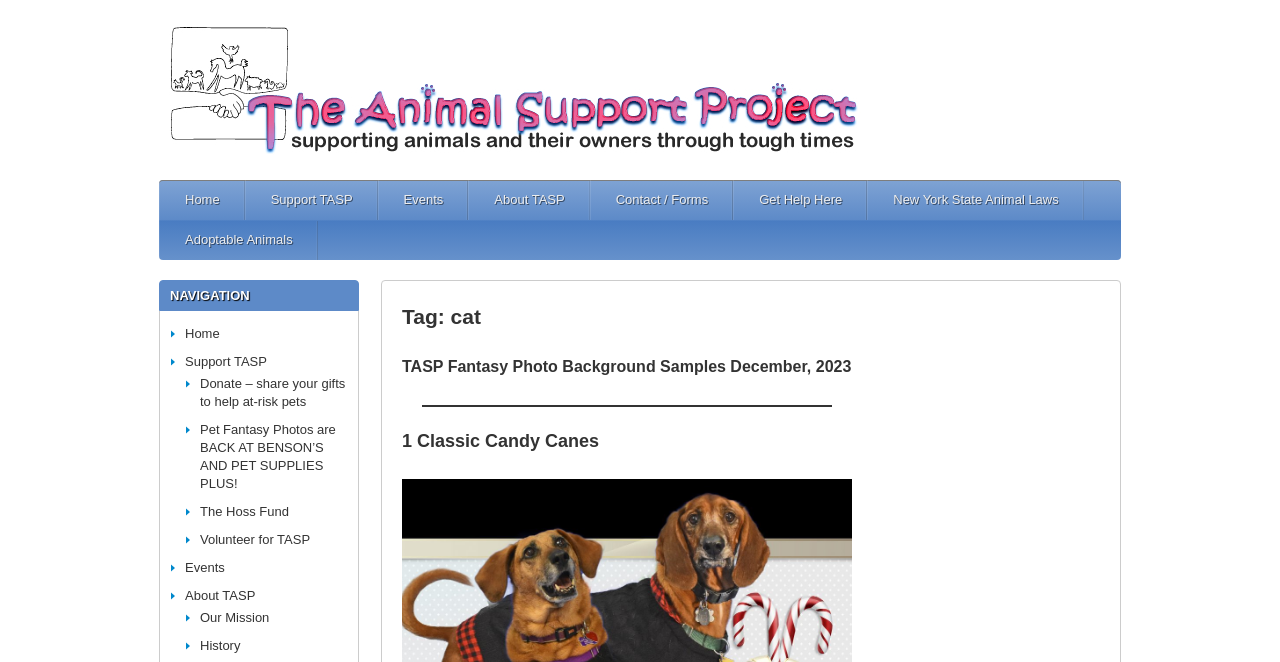Provide the bounding box coordinates for the specified HTML element described in this description: "New York State Animal Laws". The coordinates should be four float numbers ranging from 0 to 1, in the format [left, top, right, bottom].

[0.698, 0.272, 0.827, 0.332]